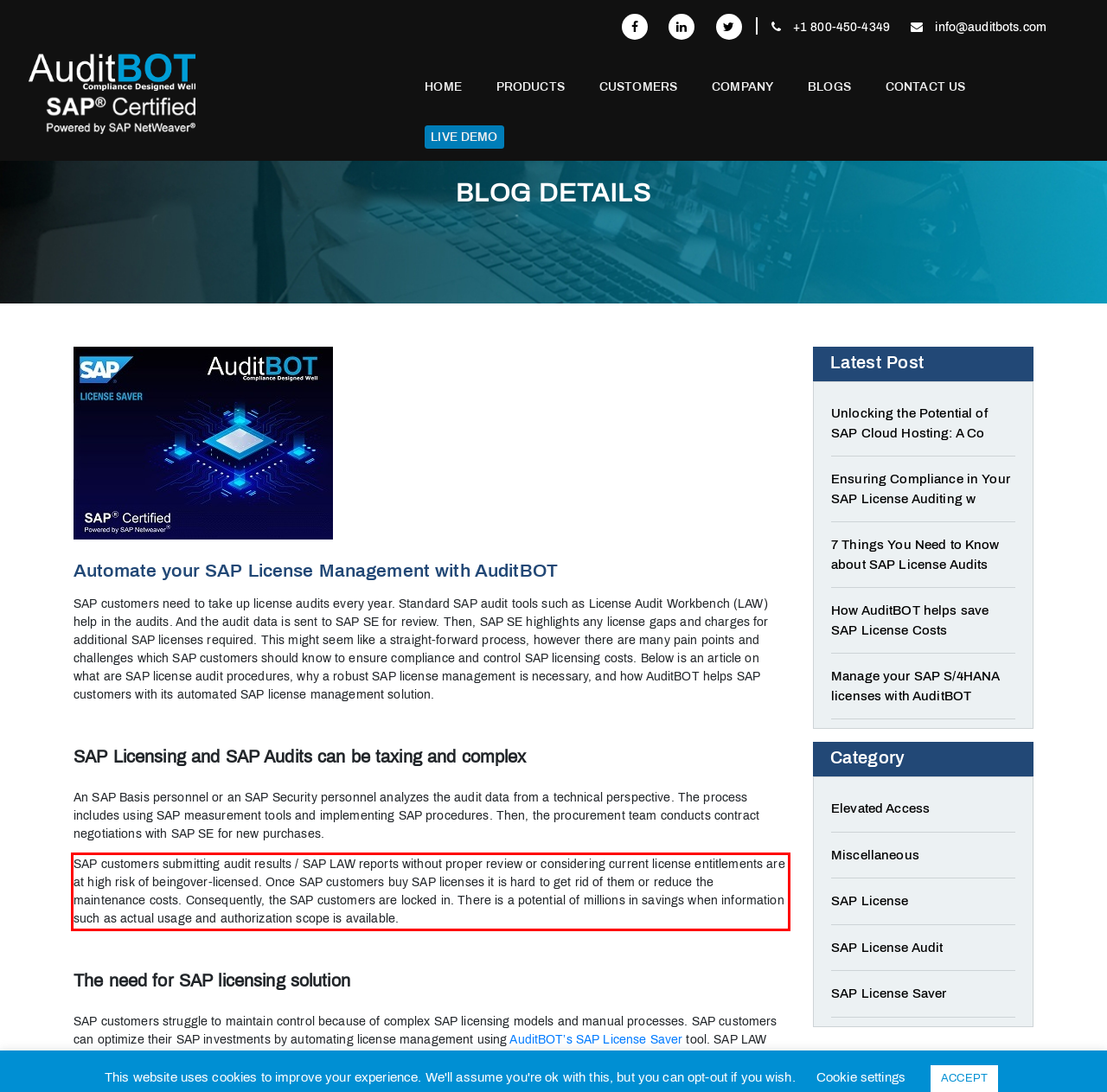Given a screenshot of a webpage with a red bounding box, extract the text content from the UI element inside the red bounding box.

SAP customers submitting audit results / SAP LAW reports without proper review or considering current license entitlements are at high risk of beingover-licensed. Once SAP customers buy SAP licenses it is hard to get rid of them or reduce the maintenance costs. Consequently, the SAP customers are locked in. There is a potential of millions in savings when information such as actual usage and authorization scope is available.